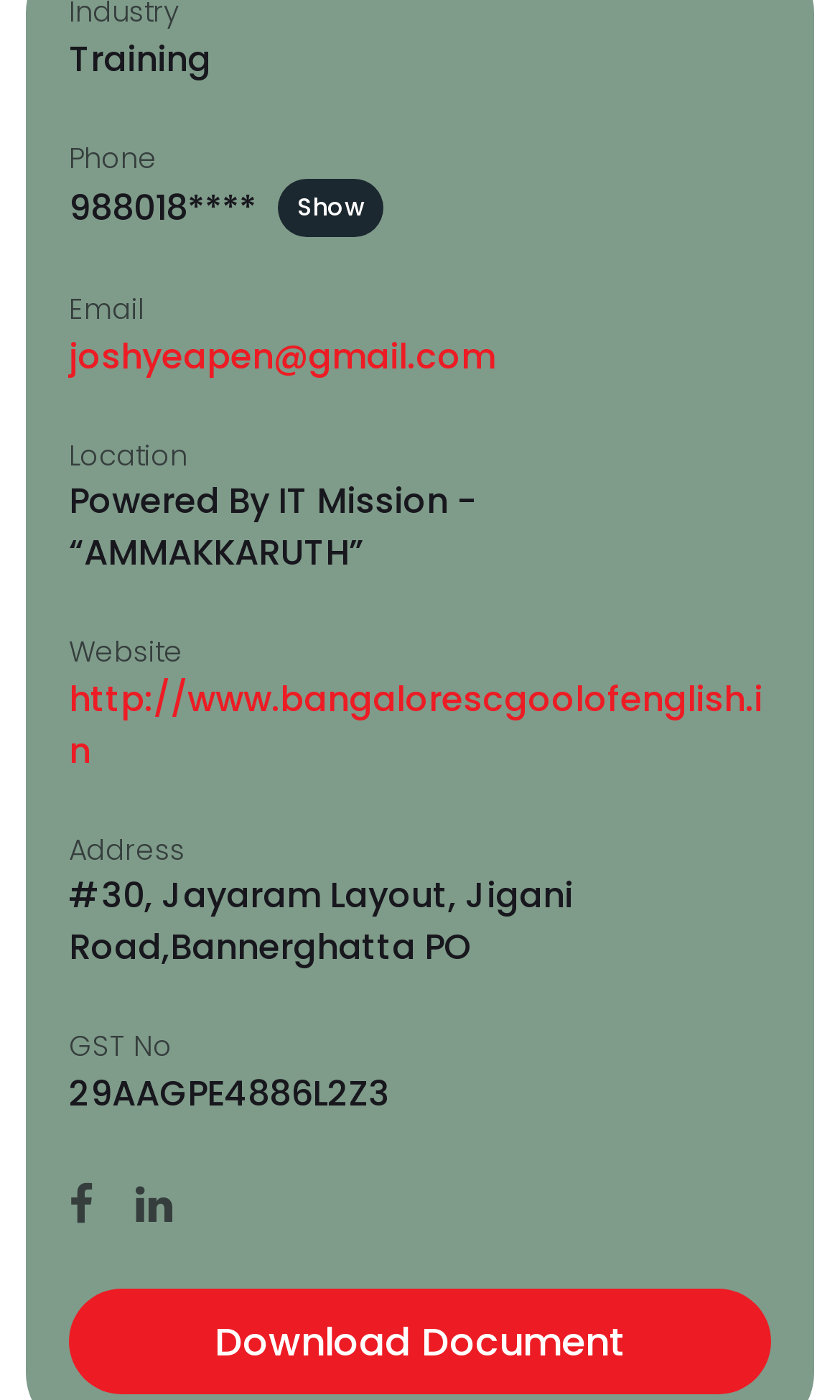For the element described, predict the bounding box coordinates as (top-left x, top-left y, bottom-right x, bottom-right y). All values should be between 0 and 1. Element description: Submit a support ticket

None